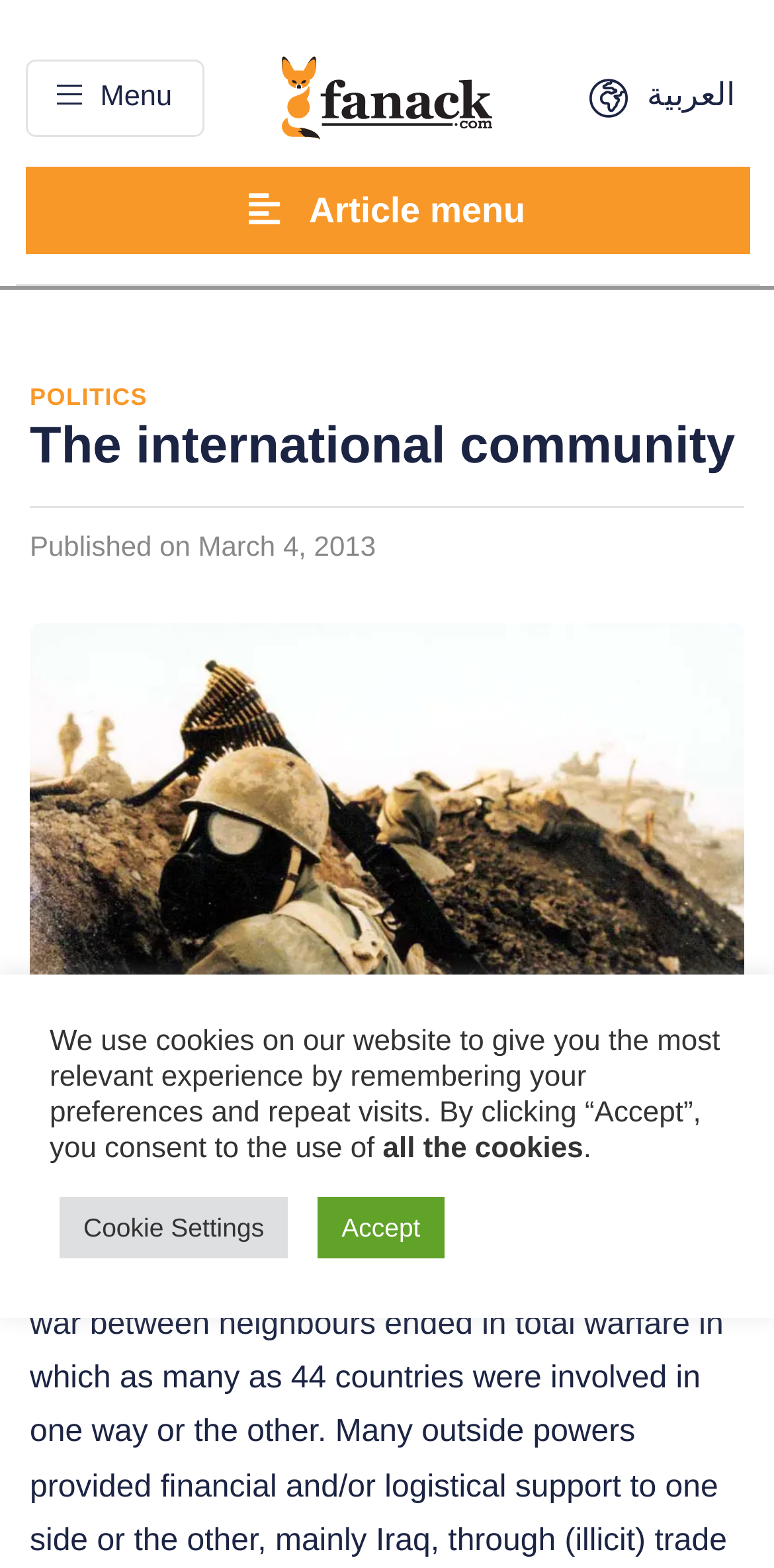Please analyze the image and give a detailed answer to the question:
What is the caption of the image?

I found the caption of the image by looking at the figcaption element with the coordinates [0.038, 0.711, 0.962, 0.745]. The text of this element is 'Iranian soldiers in the trenches during the war', which is the caption of the image.